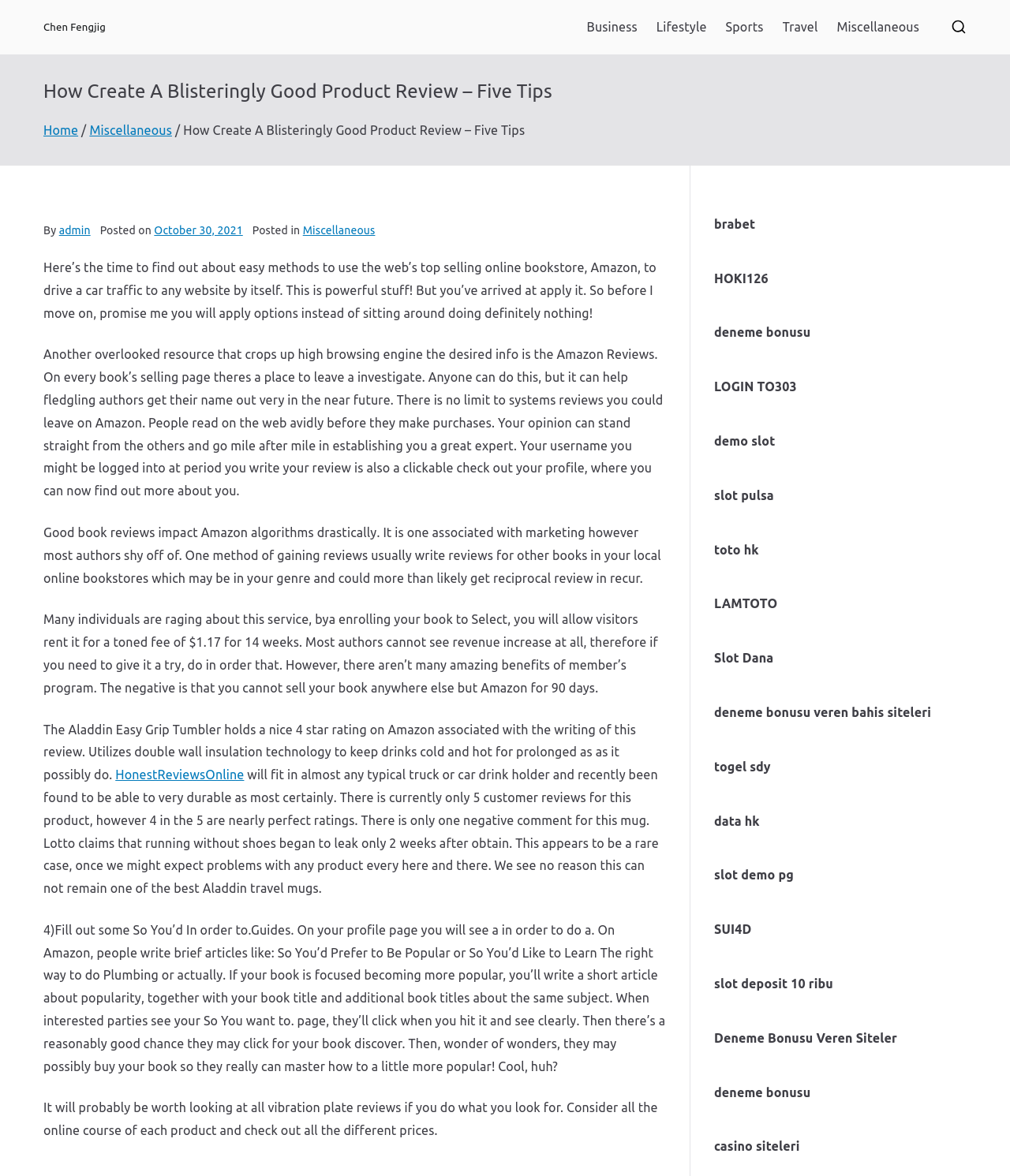What is the main heading of this webpage? Please extract and provide it.

How Create A Blisteringly Good Product Review – Five Tips